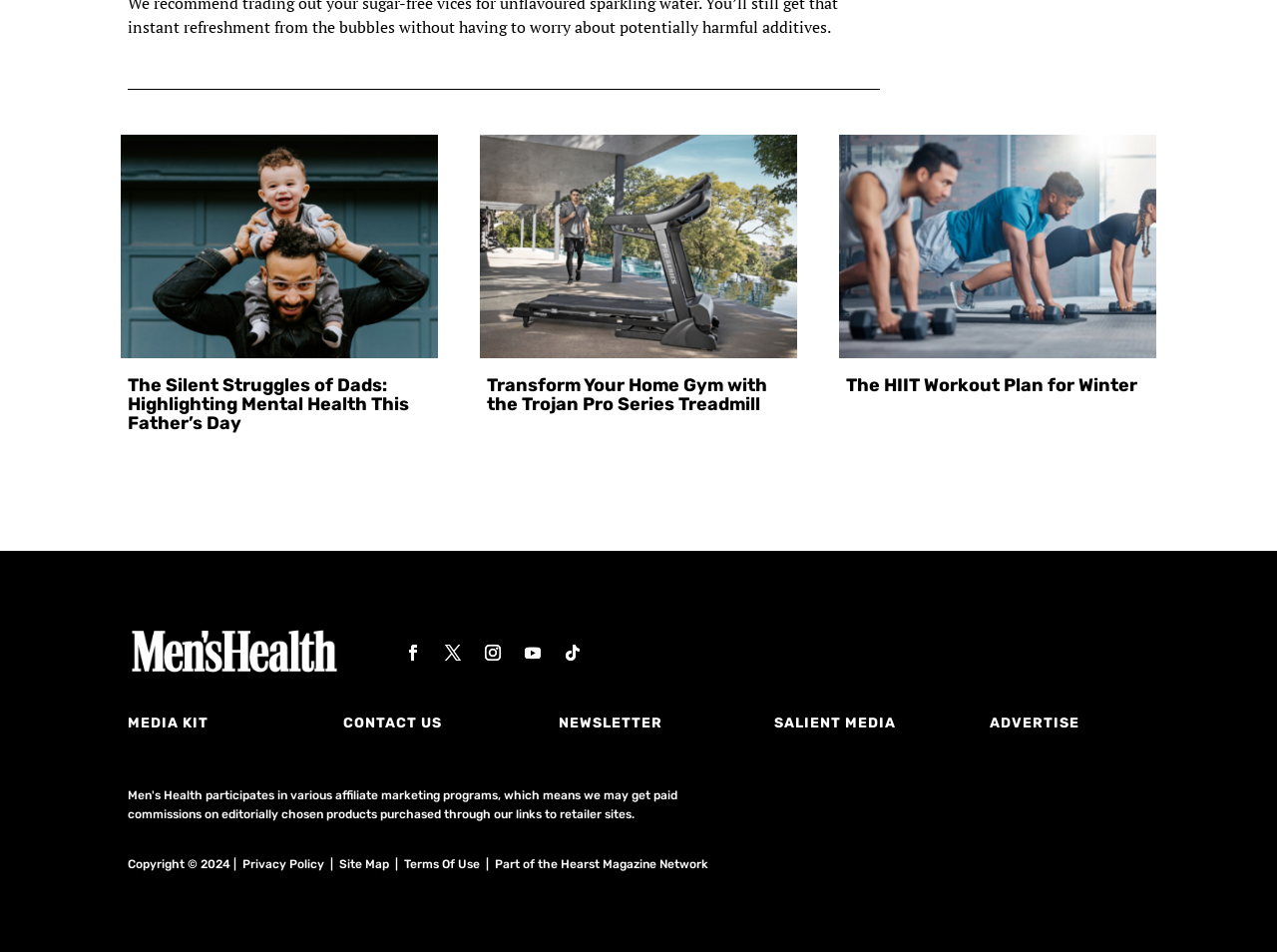What is the topic of the first article?
Examine the webpage screenshot and provide an in-depth answer to the question.

The first article is about mental health, specifically highlighting the struggles of dads on Father's Day, as indicated by the heading and link text 'The Silent Struggles of Dads: Highlighting Mental Health This Father’s Day'.